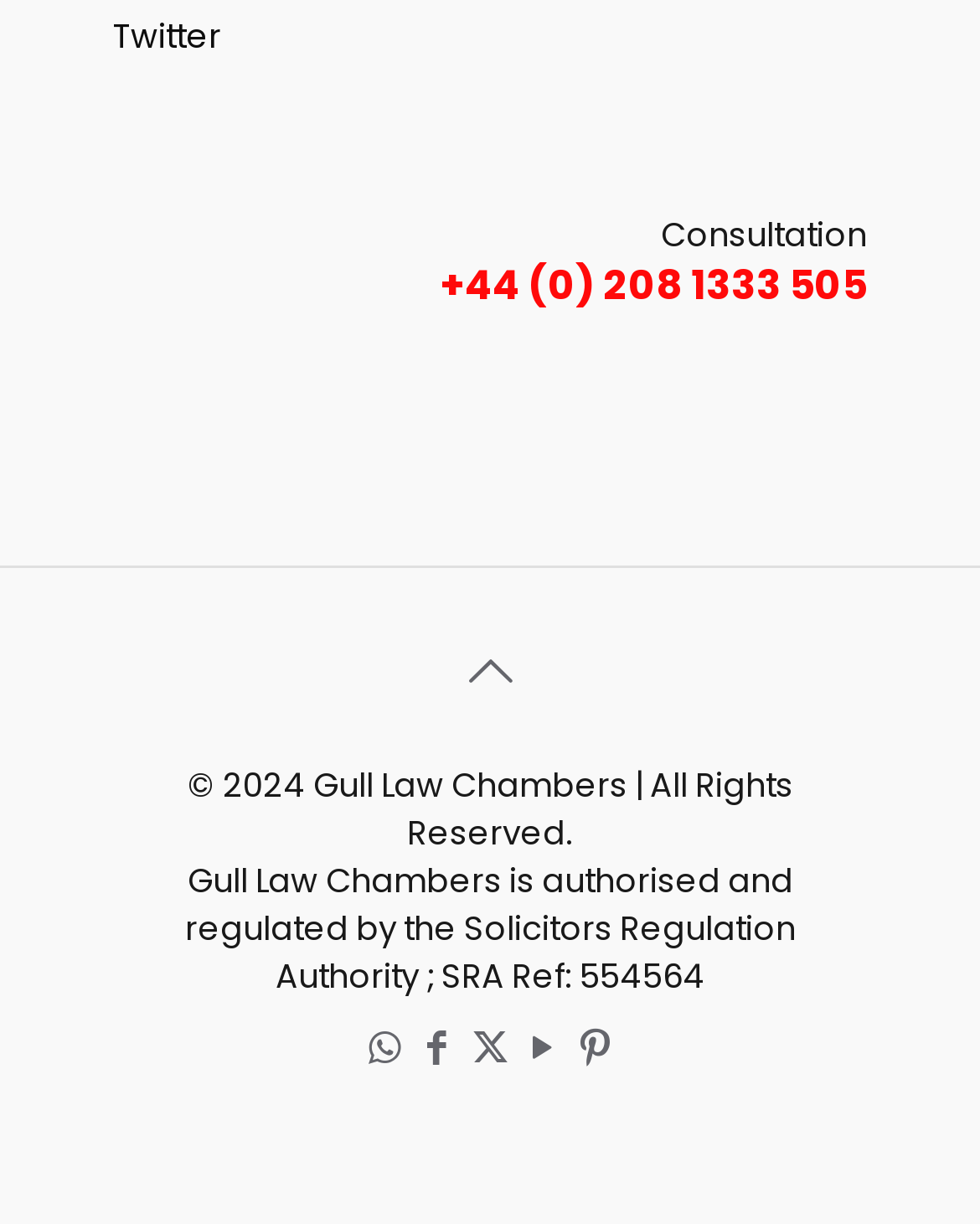Identify the bounding box coordinates of the element that should be clicked to fulfill this task: "Go to Consultation". The coordinates should be provided as four float numbers between 0 and 1, i.e., [left, top, right, bottom].

[0.115, 0.172, 0.885, 0.211]